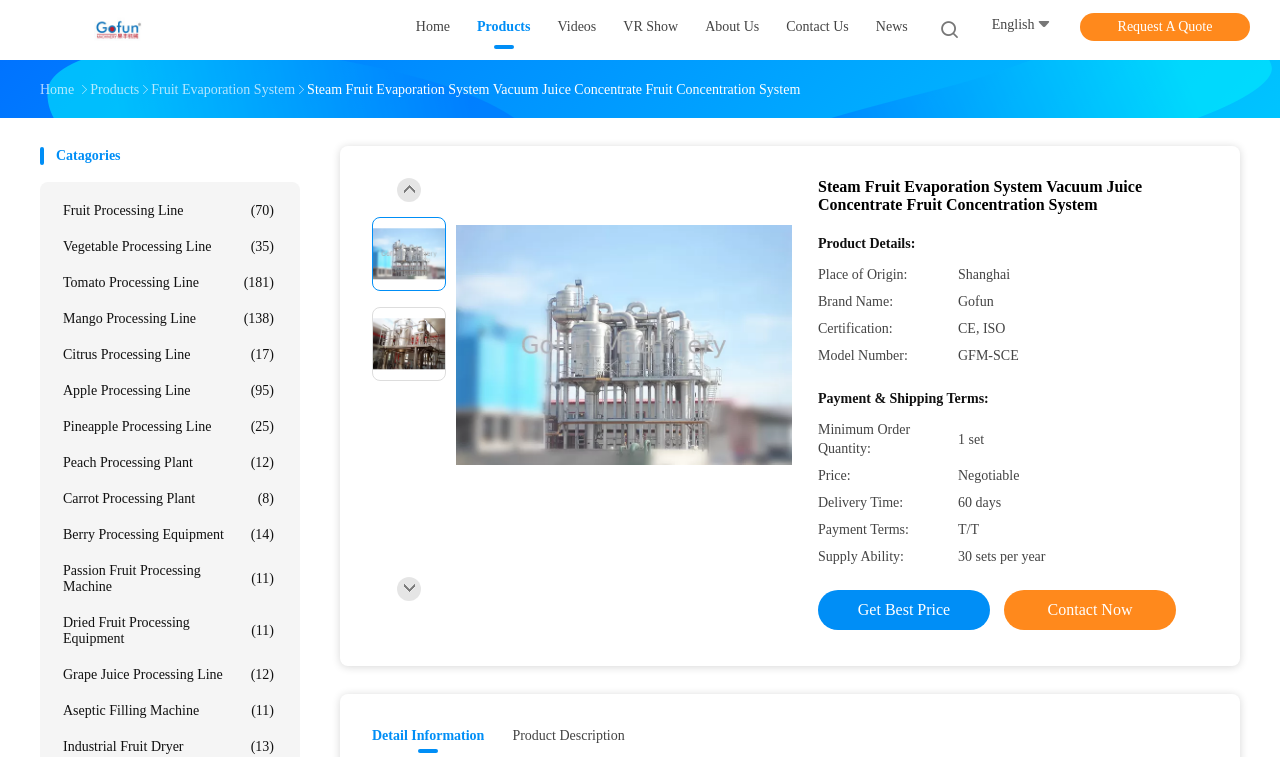Determine the main headline of the webpage and provide its text.

Steam Fruit Evaporation System Vacuum Juice Concentrate Fruit Concentration System